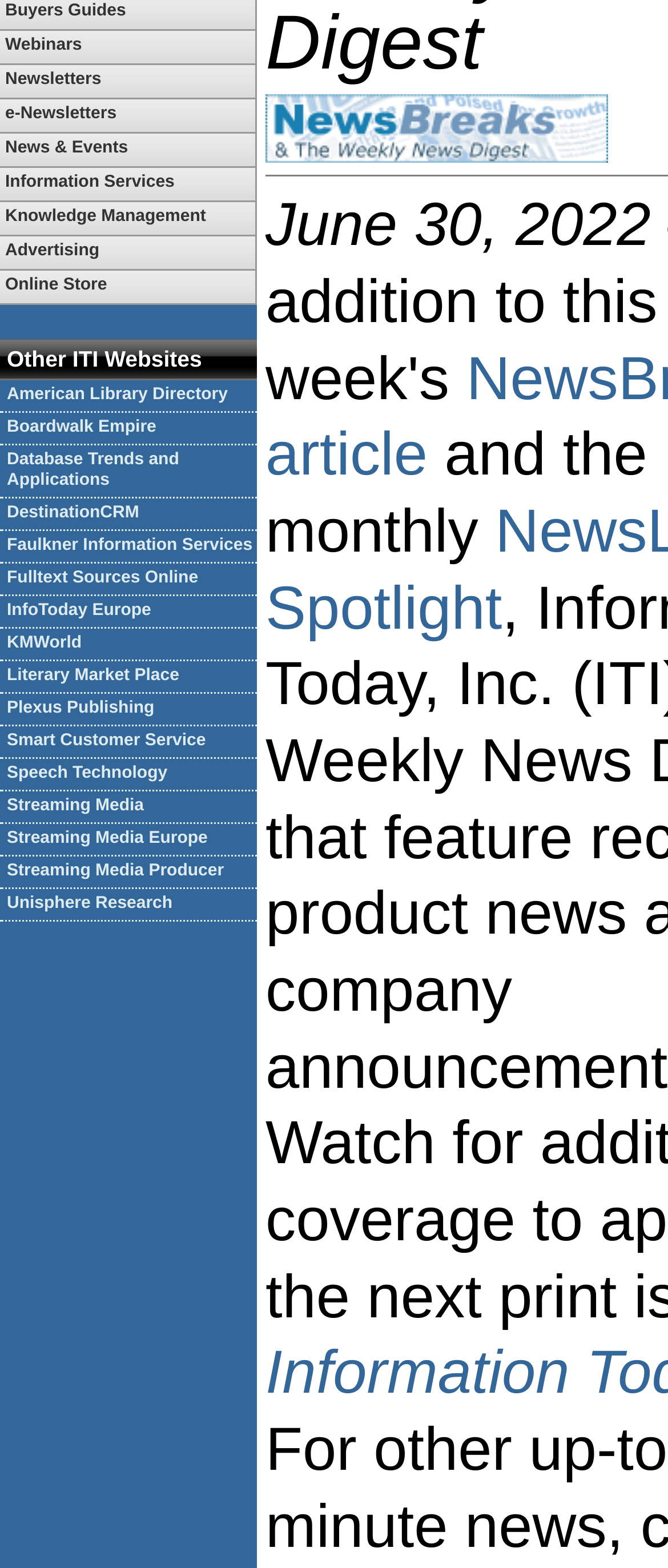Find and provide the bounding box coordinates for the UI element described with: "Knowledge Management".

[0.0, 0.129, 0.382, 0.15]